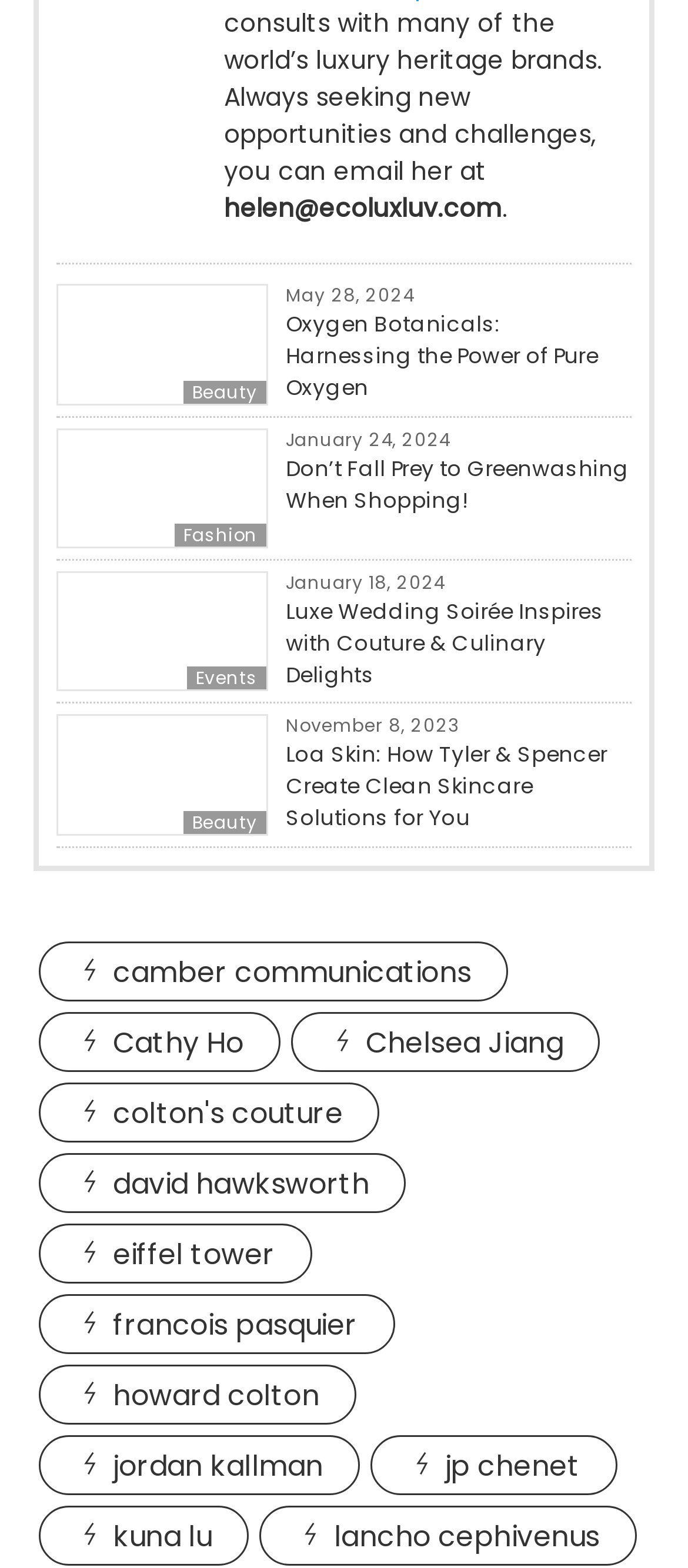Determine the bounding box coordinates of the clickable region to follow the instruction: "View the article 'Oxygen Botanicals: Harnessing the Power of Pure Oxygen'".

[0.082, 0.197, 0.918, 0.258]